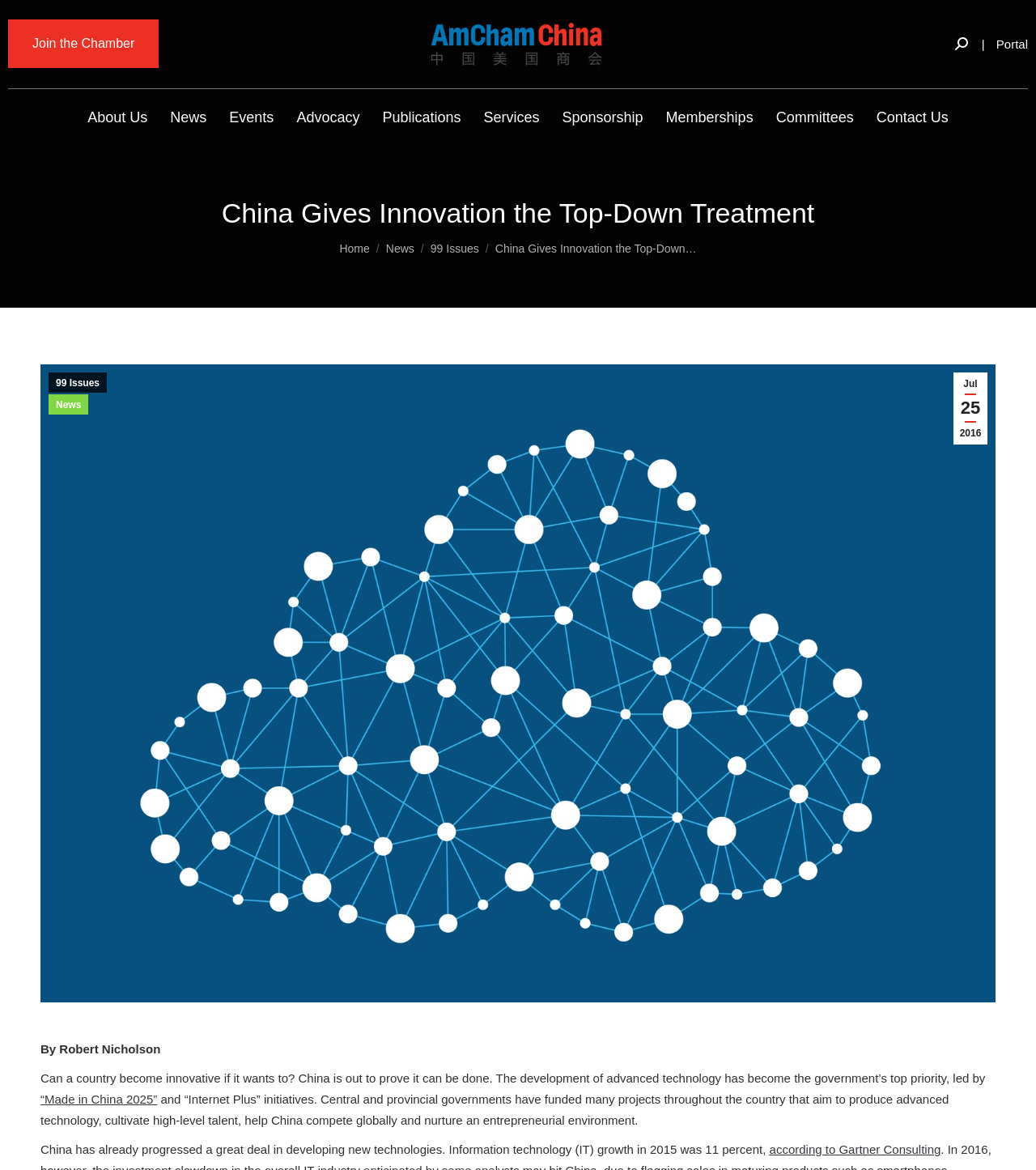Identify and extract the main heading of the webpage.

China Gives Innovation the Top-Down Treatment